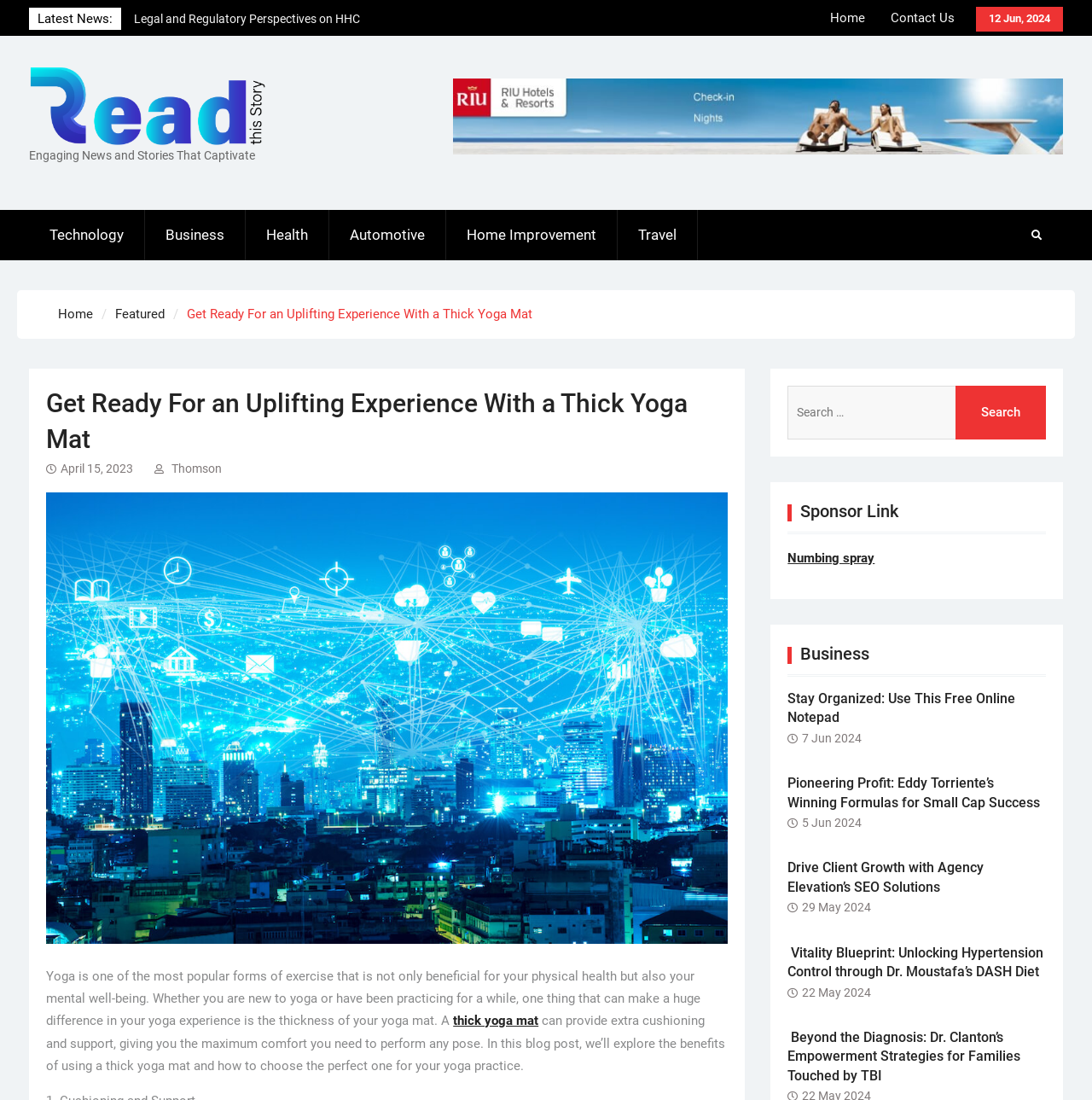Identify the bounding box coordinates of the clickable section necessary to follow the following instruction: "Read the article about 'Get Ready For an Uplifting Experience With a Thick Yoga Mat'". The coordinates should be presented as four float numbers from 0 to 1, i.e., [left, top, right, bottom].

[0.042, 0.35, 0.667, 0.436]